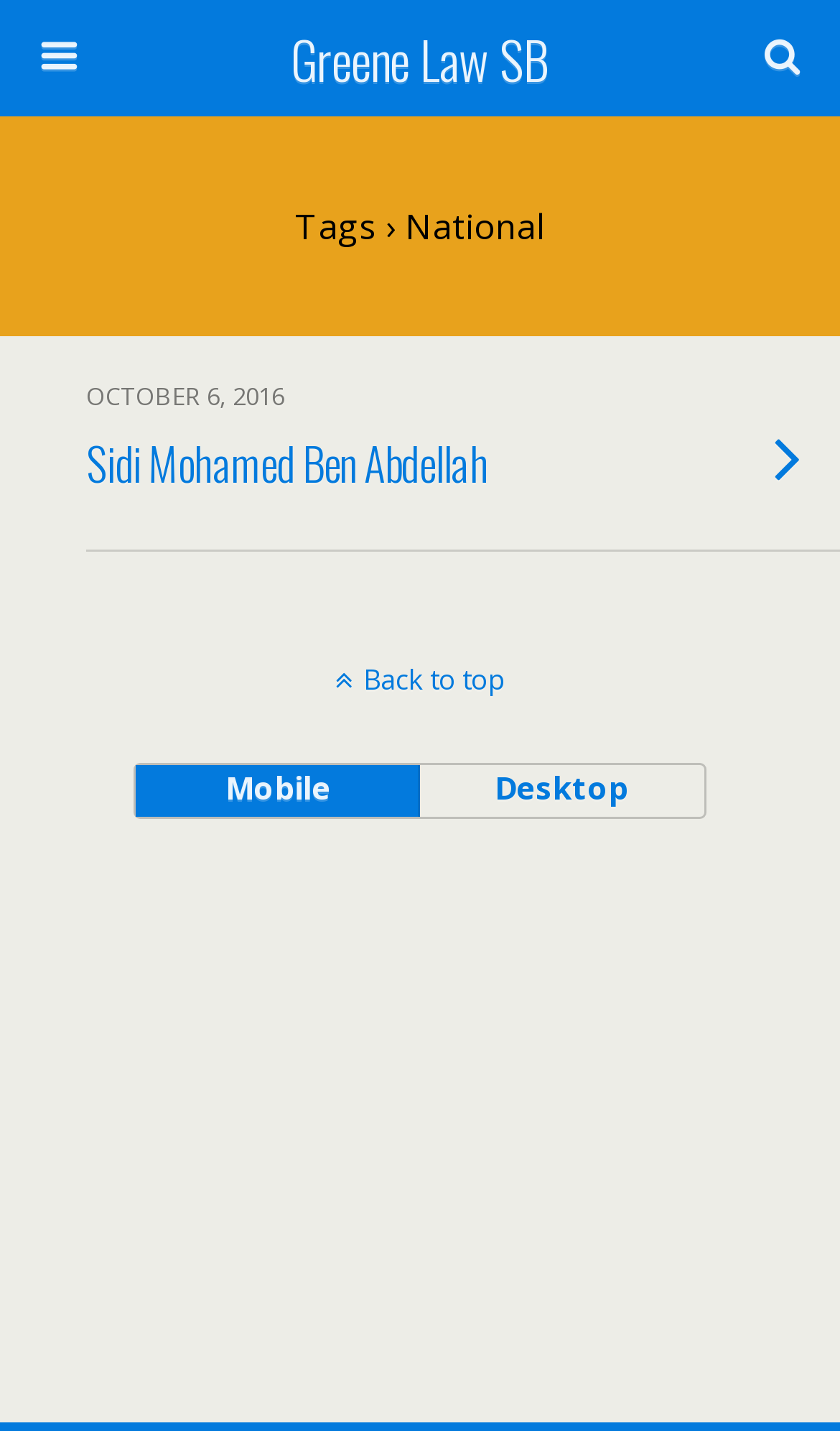How many links are there on the webpage?
Using the image provided, answer with just one word or phrase.

3